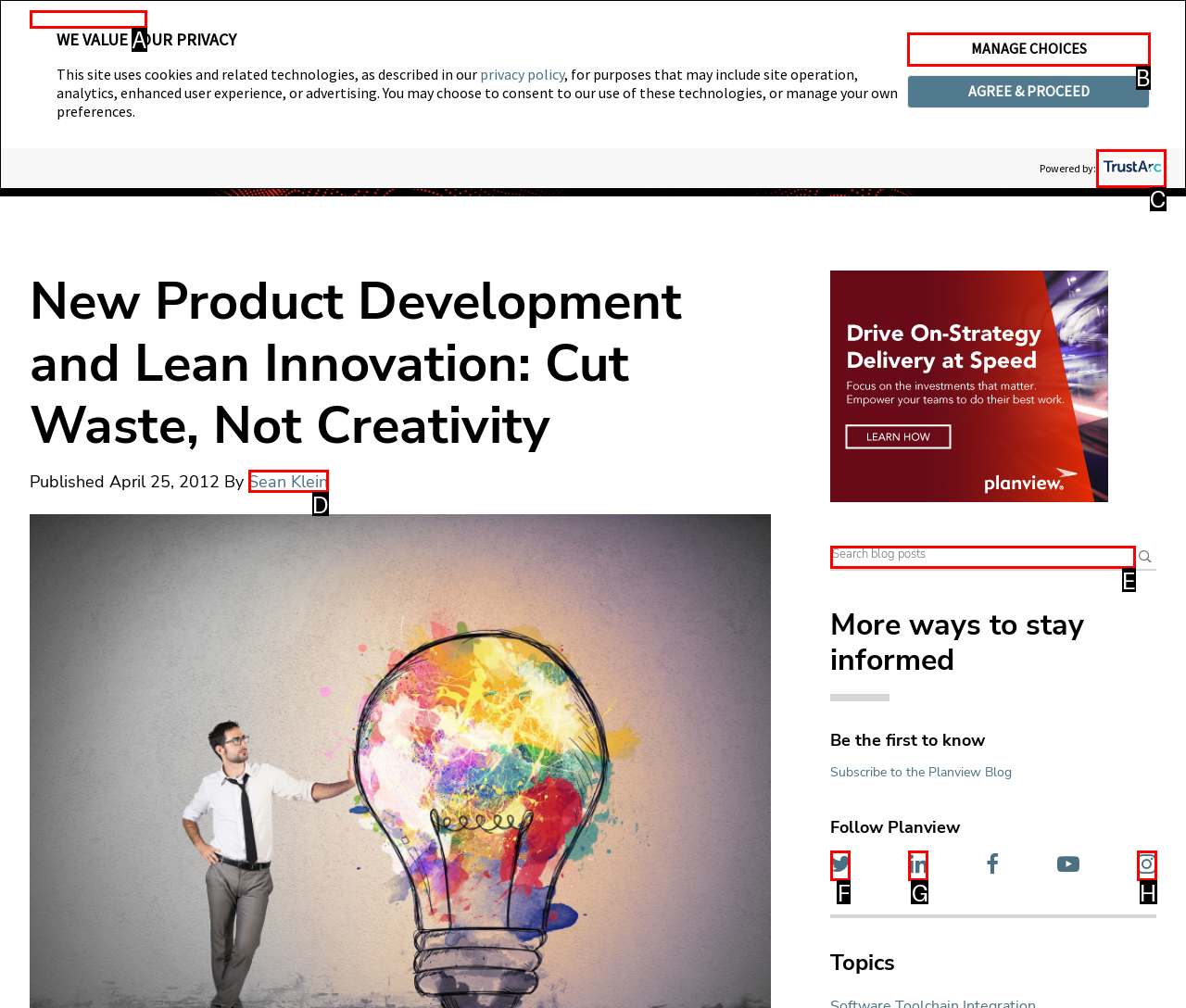Choose the letter of the UI element necessary for this task: Follow Planview on Twitter
Answer with the correct letter.

F